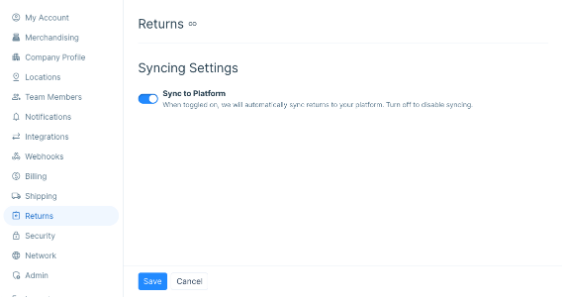What happens when the 'Sync to Platform' toggle is activated?
Please answer the question with a detailed response using the information from the screenshot.

When the 'Sync to Platform' toggle is activated, it ensures that return requests are seamlessly managed between the user's system and any integrated platforms, streamlining the process of handling refunds.